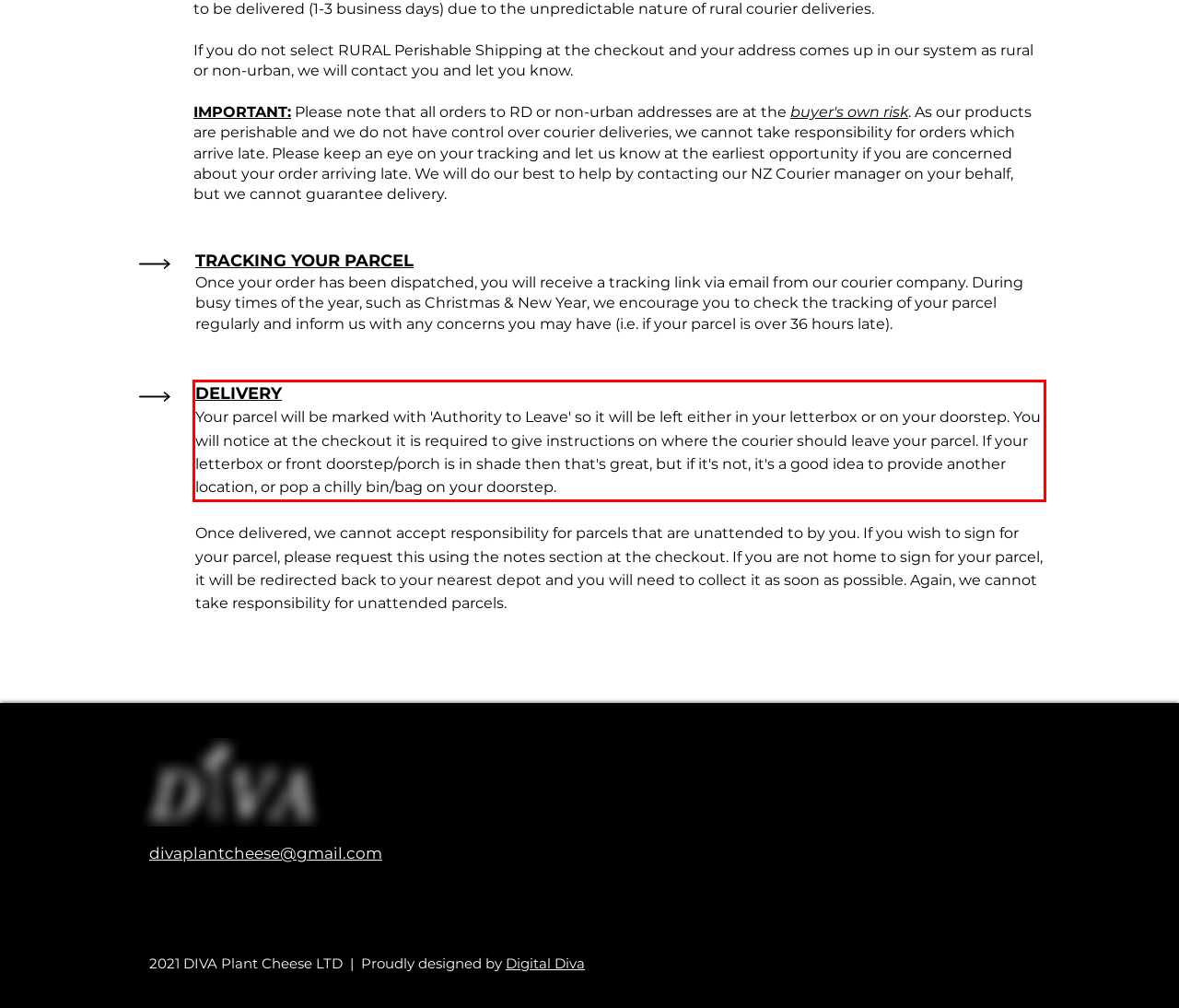Identify the text within the red bounding box on the webpage screenshot and generate the extracted text content.

DELIVERY Your parcel will be marked with 'Authority to Leave' so it will be left either in your letterbox or on your doorstep. You will notice at the checkout it is required to give instructions on where the courier should leave your parcel. If your letterbox or front doorstep/porch is in shade then that's great, but if it's not, it's a good idea to provide another location, or pop a chilly bin/bag on your doorstep.